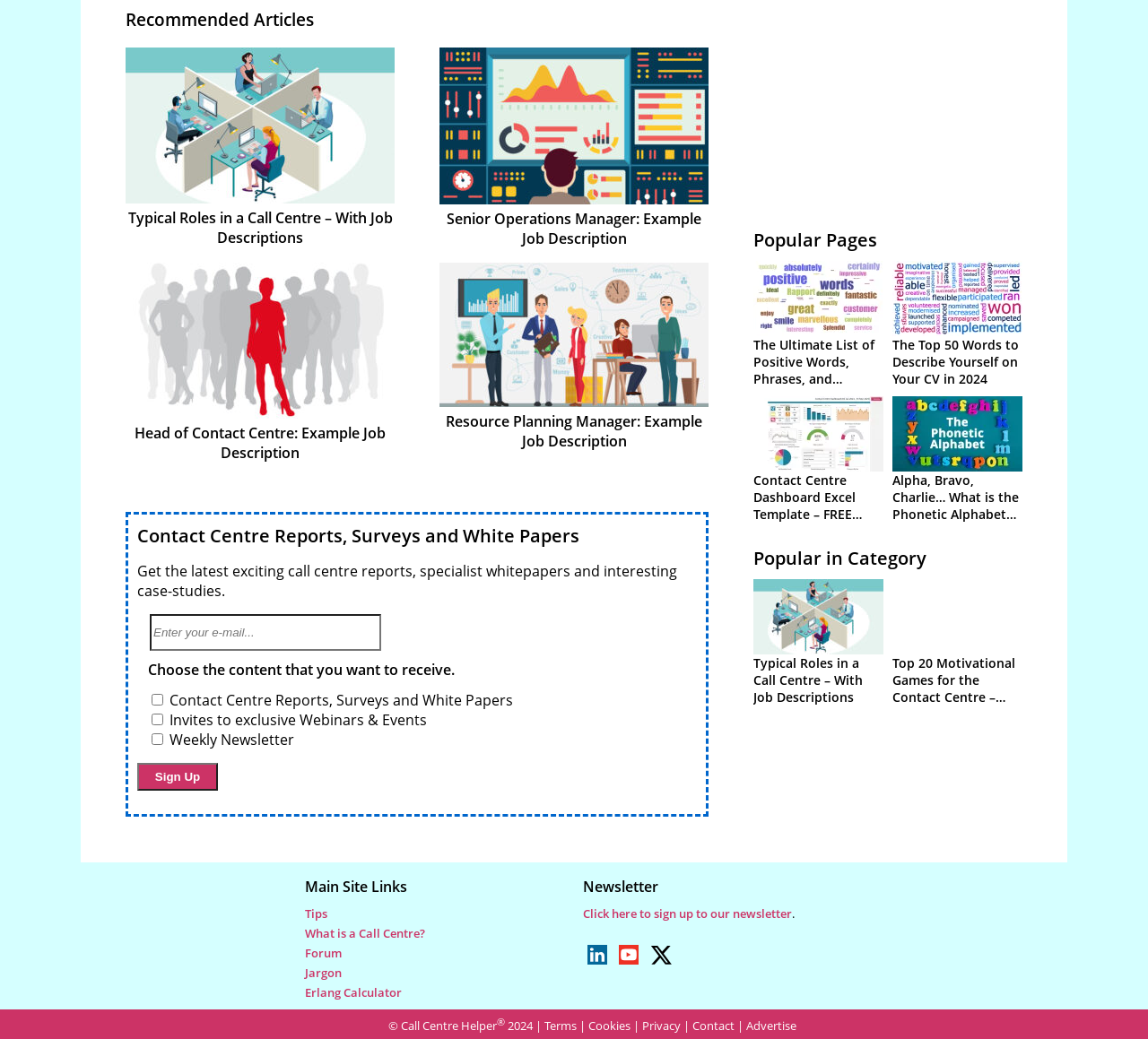What is the topic of the article with the featured image?
Use the screenshot to answer the question with a single word or phrase.

Typical Roles in a Call Centre